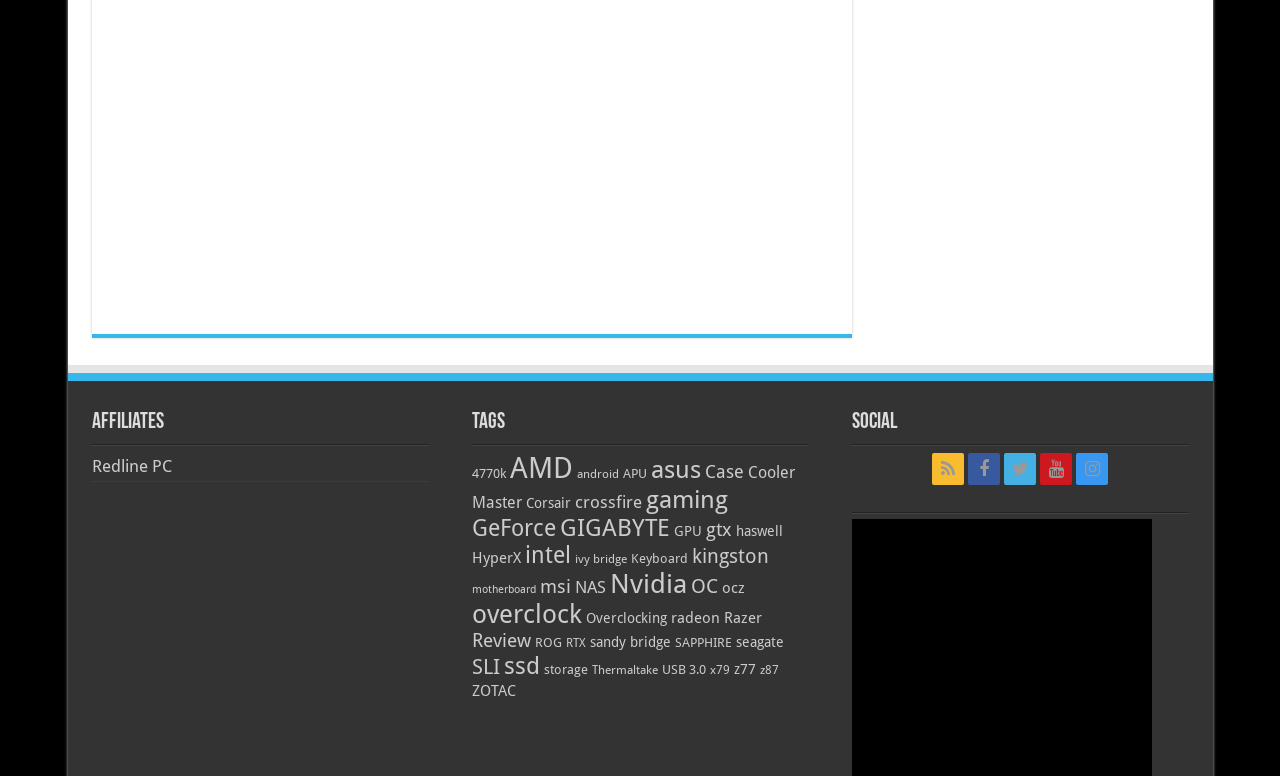Specify the bounding box coordinates of the region I need to click to perform the following instruction: "Check the 'Social' section". The coordinates must be four float numbers in the range of 0 to 1, i.e., [left, top, right, bottom].

[0.666, 0.529, 0.928, 0.559]